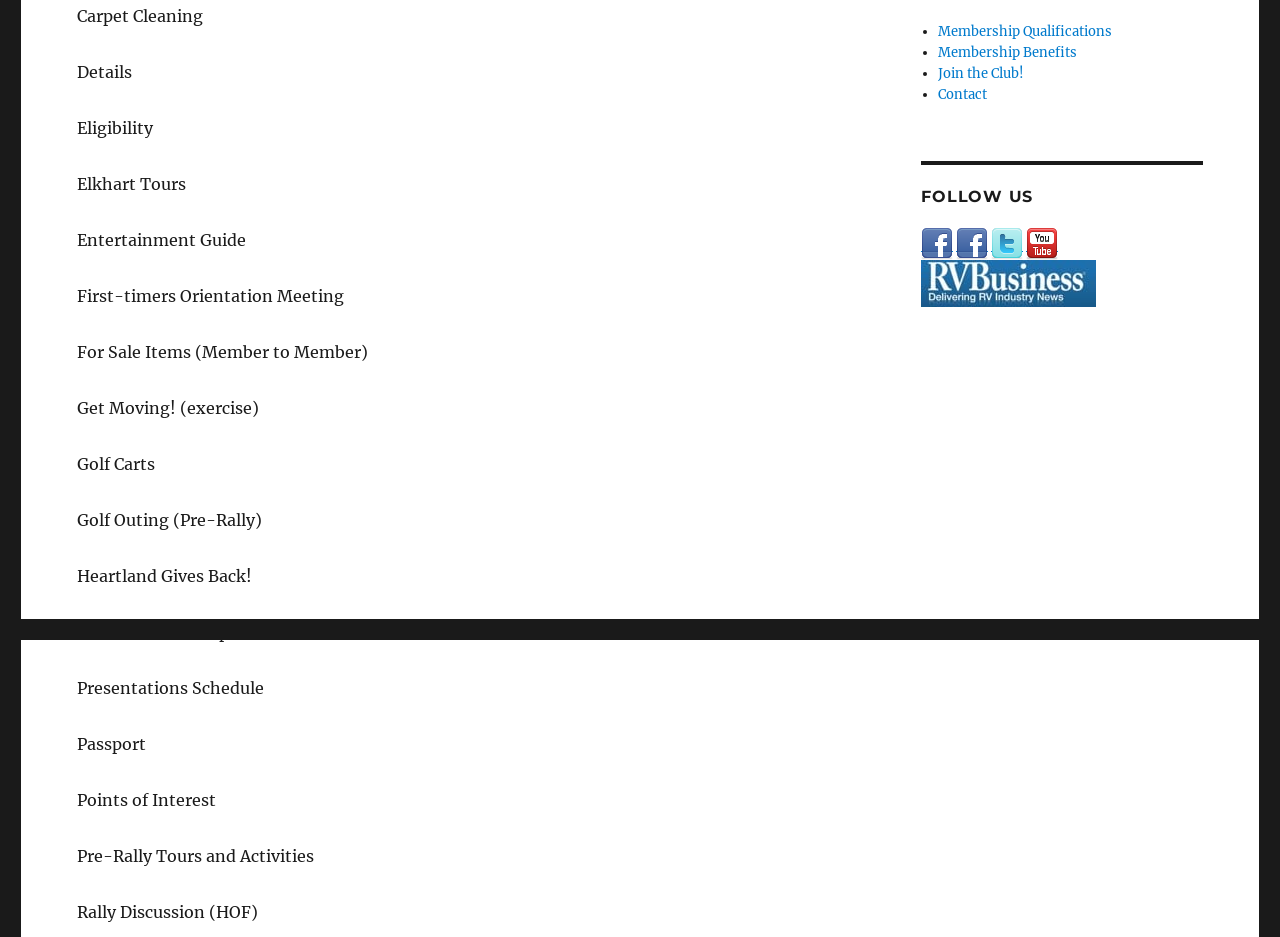Please determine the bounding box coordinates for the element with the description: "Join the Club!".

[0.733, 0.069, 0.8, 0.087]